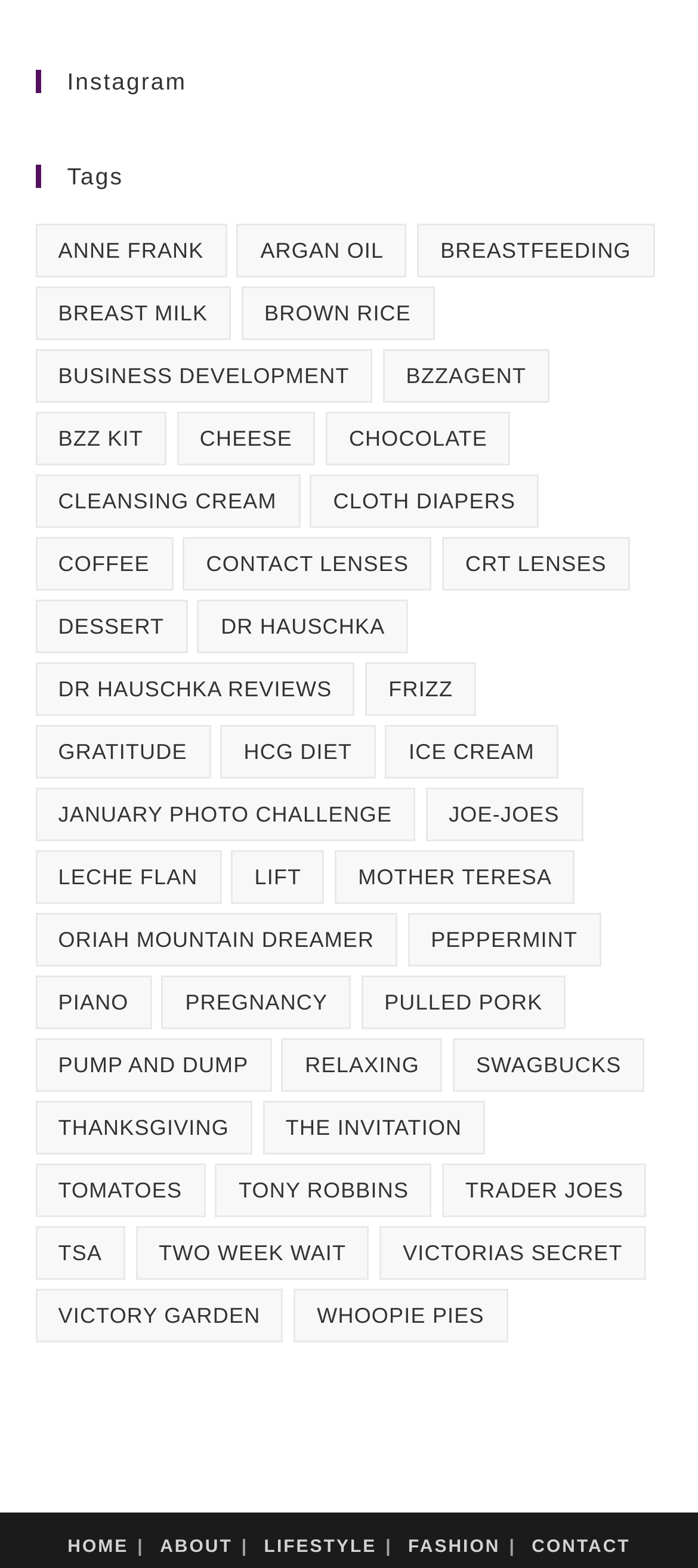Answer succinctly with a single word or phrase:
How many tags are listed on this webpage?

169